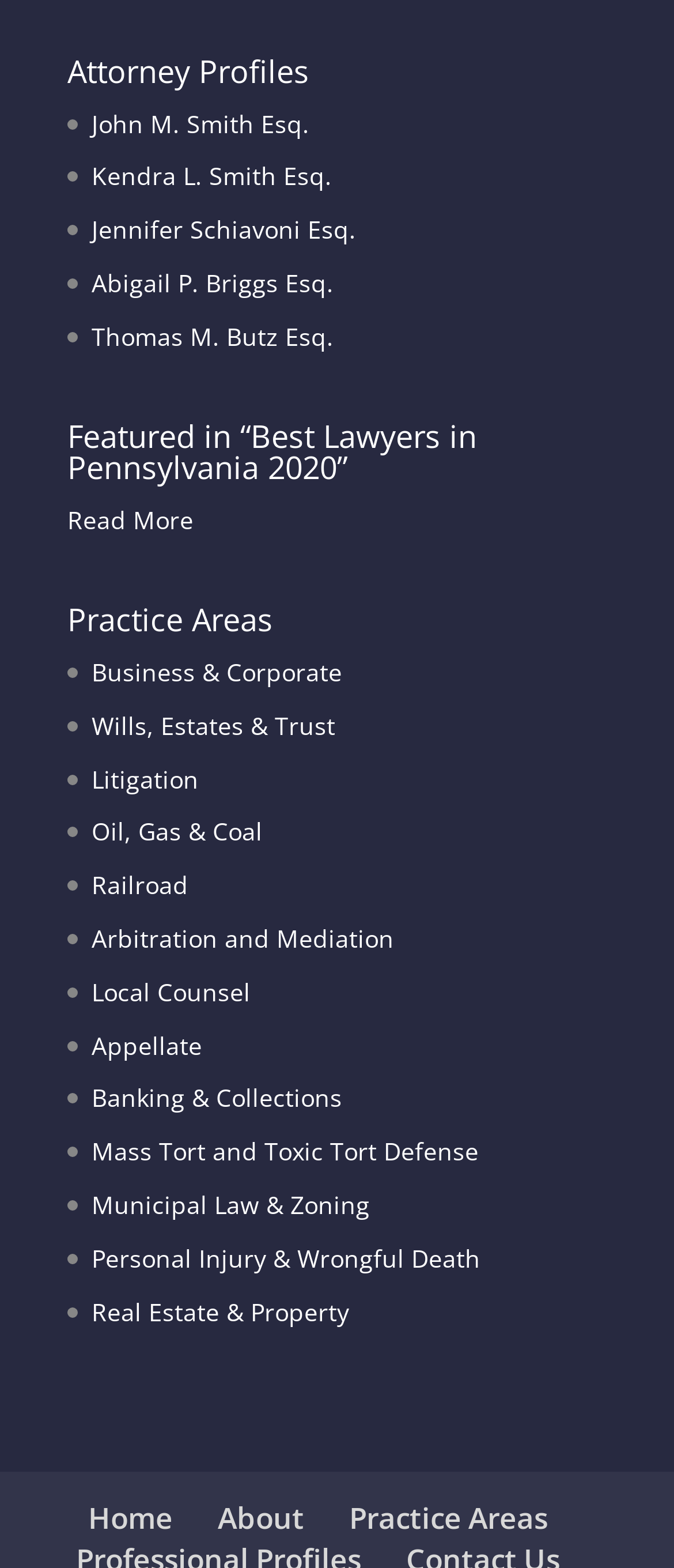Please provide the bounding box coordinates in the format (top-left x, top-left y, bottom-right x, bottom-right y). Remember, all values are floating point numbers between 0 and 1. What is the bounding box coordinate of the region described as: alt="The Front Page"

None